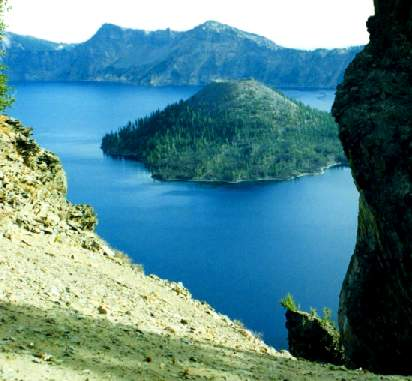What is the color of the water in the lake?
Refer to the image and provide a detailed answer to the question.

The caption describes the water in the lake as 'deep blue', which contrasts with the 'lush greenery' of Wizard Island, indicating that the water has a deep blue color.